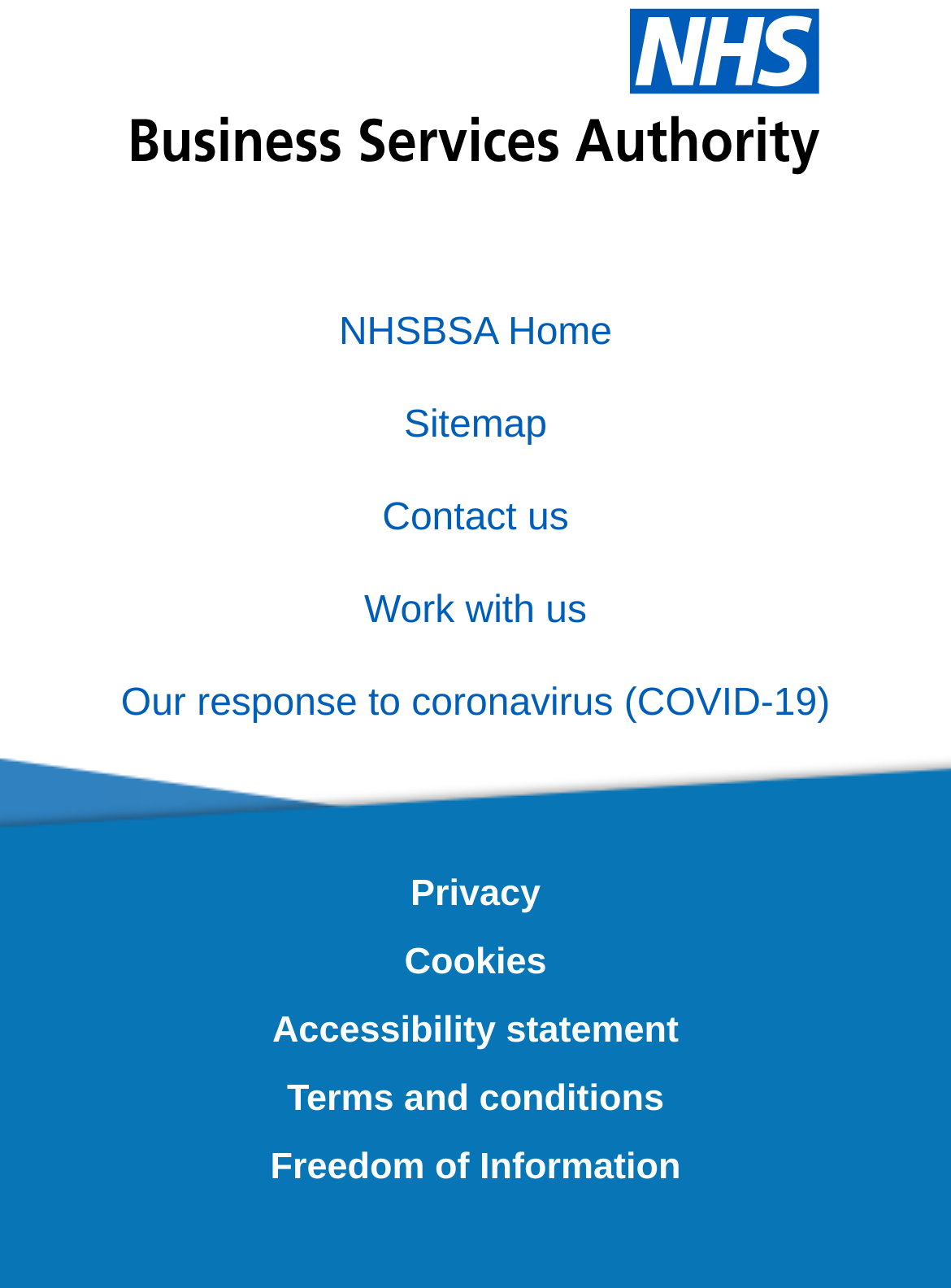Determine the bounding box coordinates for the HTML element described here: "alt="srune"".

None